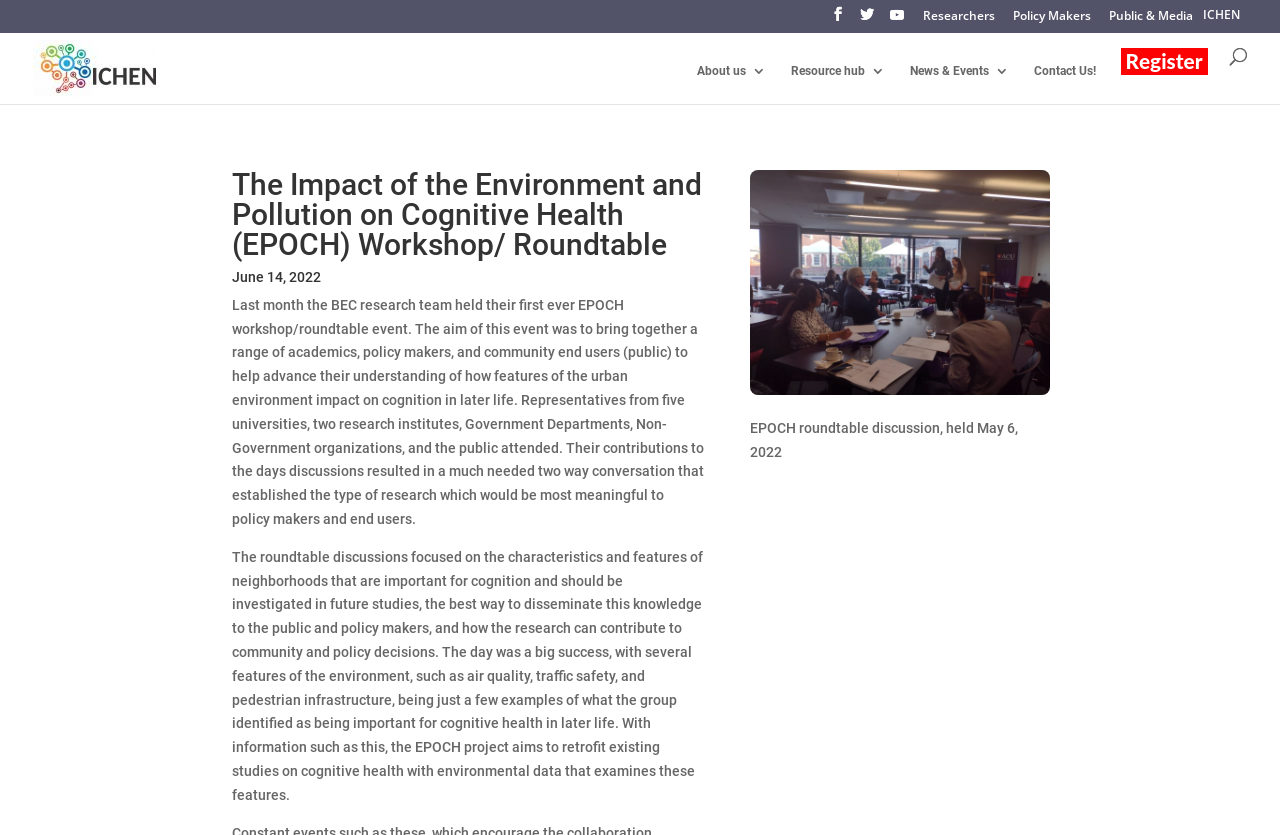Pinpoint the bounding box coordinates of the element you need to click to execute the following instruction: "Search for something". The bounding box should be represented by four float numbers between 0 and 1, in the format [left, top, right, bottom].

[0.053, 0.038, 0.953, 0.041]